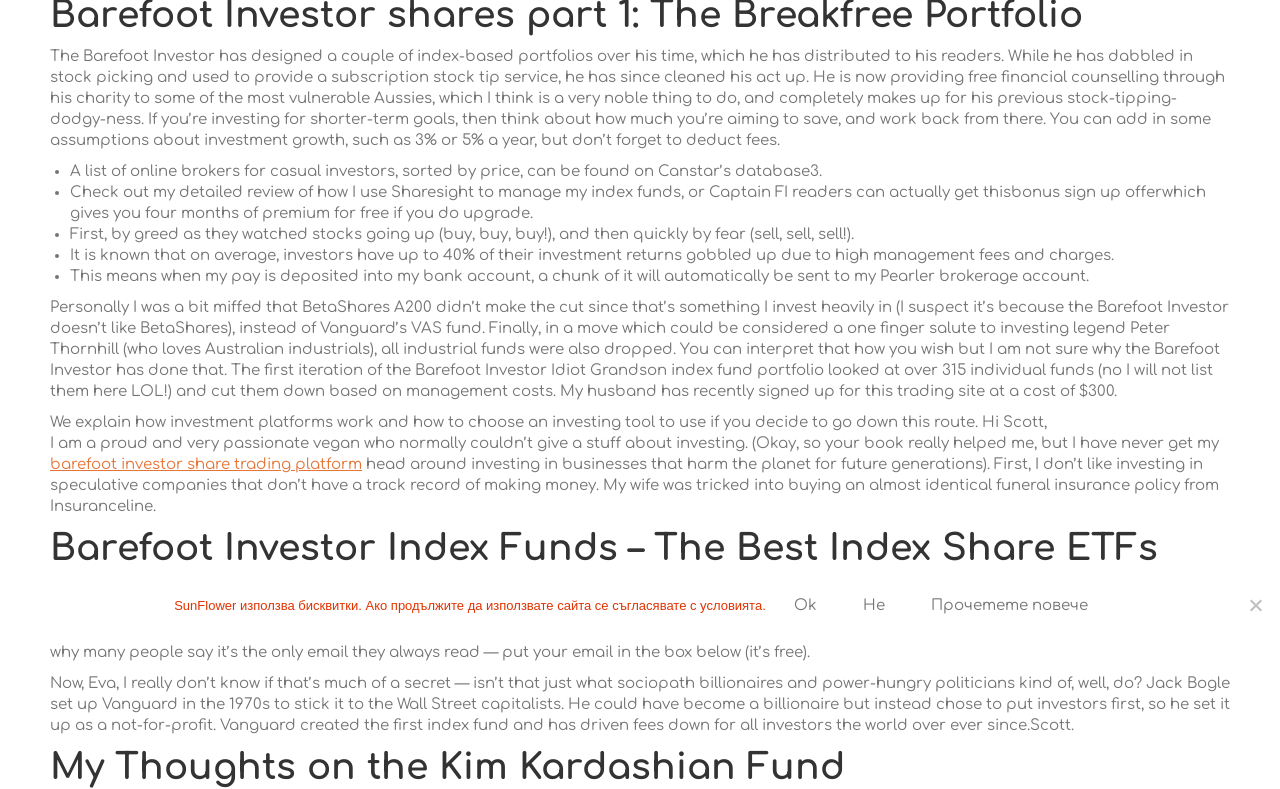Please specify the bounding box coordinates in the format (top-left x, top-left y, bottom-right x, bottom-right y), with values ranging from 0 to 1. Identify the bounding box for the UI component described as follows: Ok

[0.606, 0.741, 0.652, 0.792]